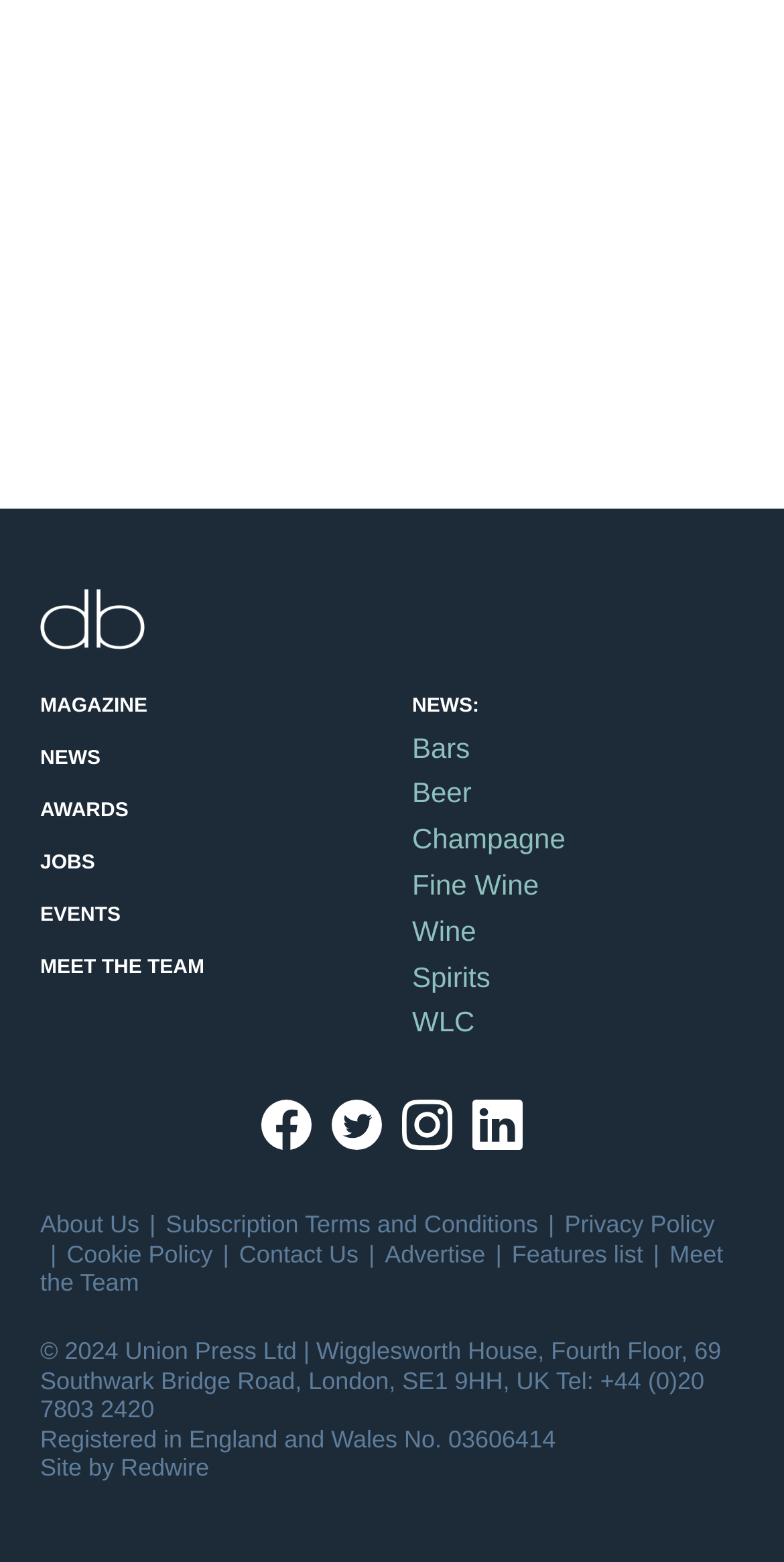Reply to the question with a single word or phrase:
What is the topic of the third link?

Beer